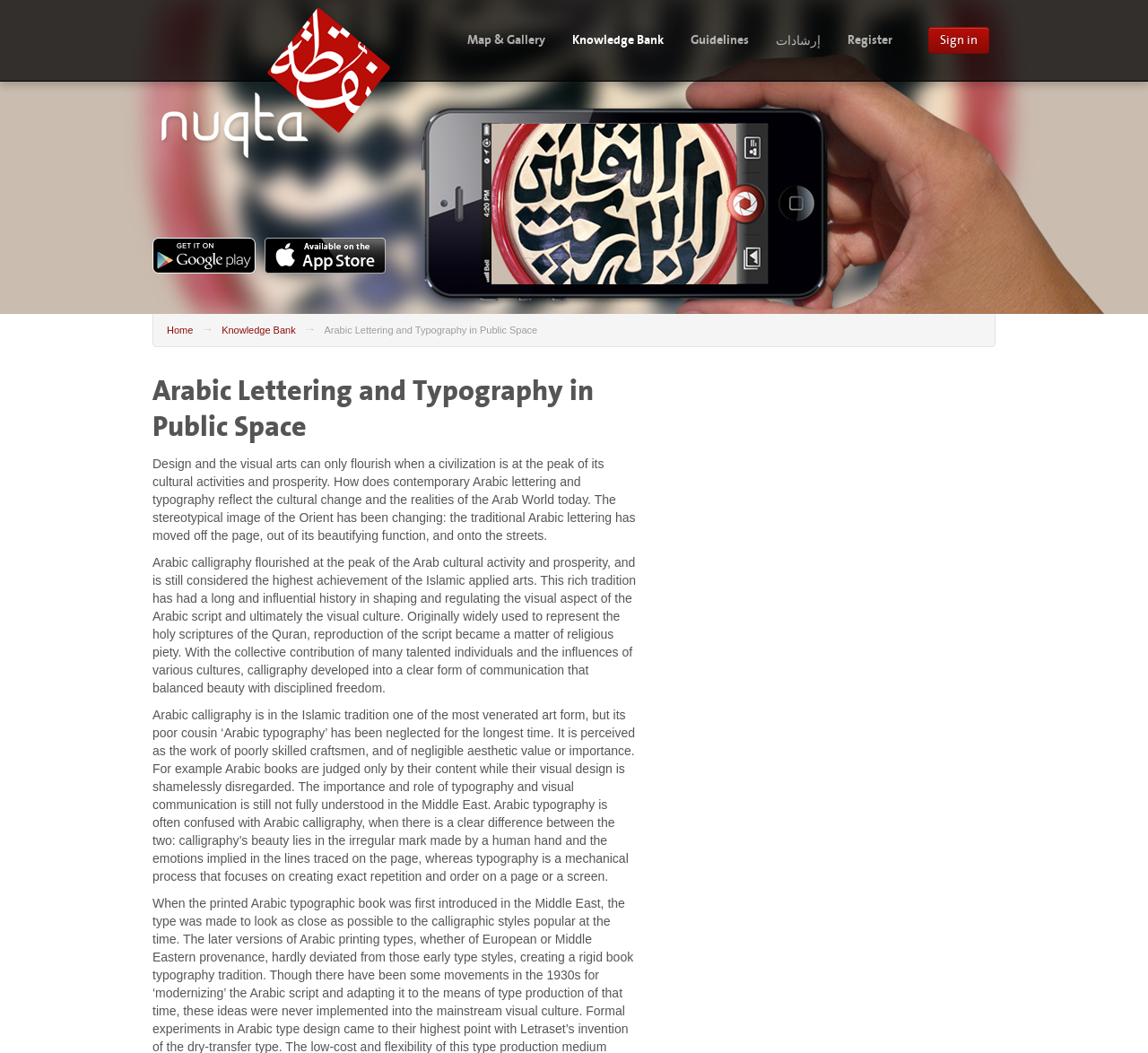Pinpoint the bounding box coordinates of the element to be clicked to execute the instruction: "Register for an account".

[0.727, 0.0, 0.789, 0.077]